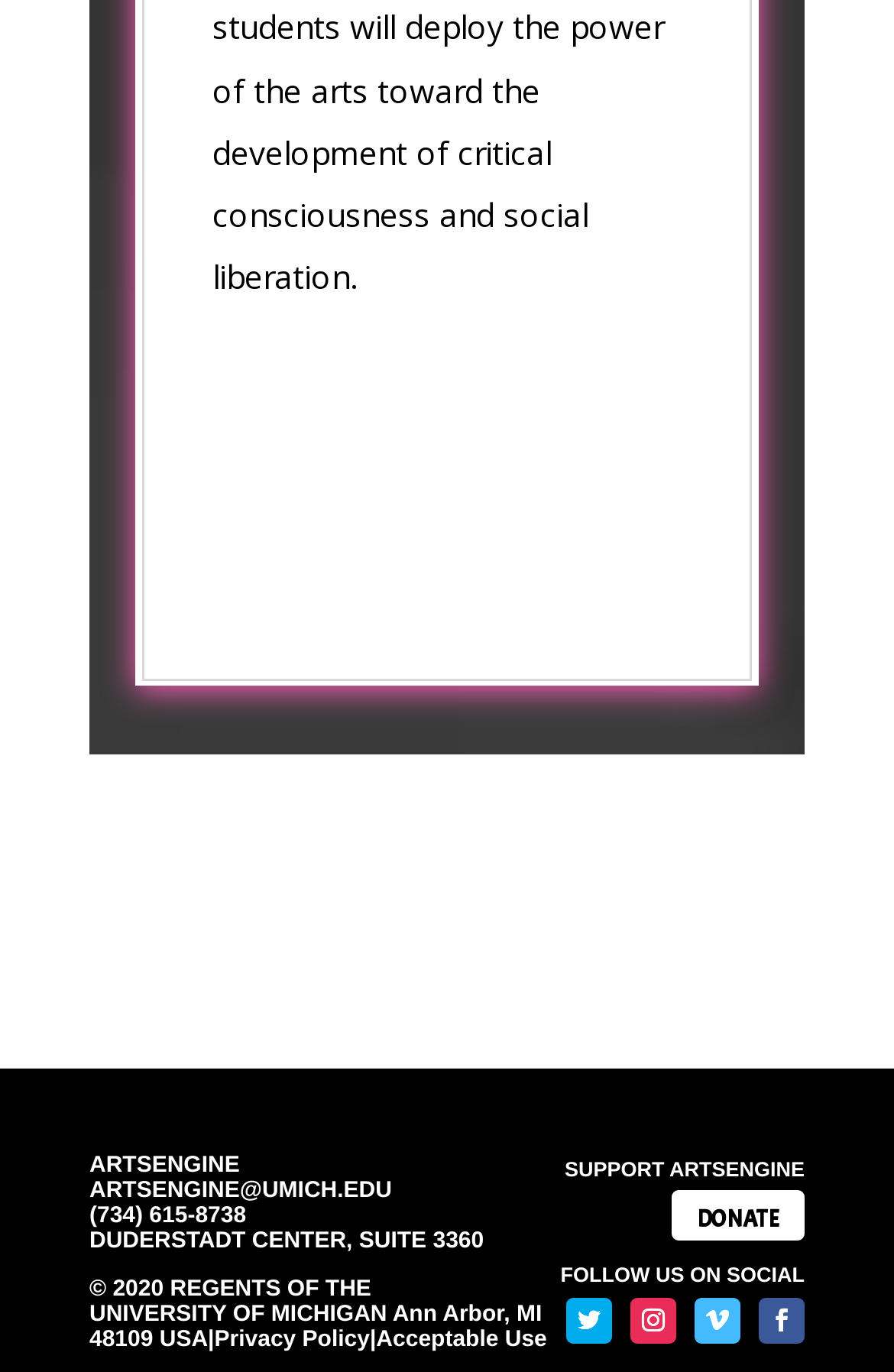Analyze the image and provide a detailed answer to the question: What is the copyright year of the webpage?

The copyright year of the webpage can be found at the bottom of the webpage, where it is written in a static text element as '© 2020 REGENTS OF THE UNIVERSITY OF MICHIGAN'.